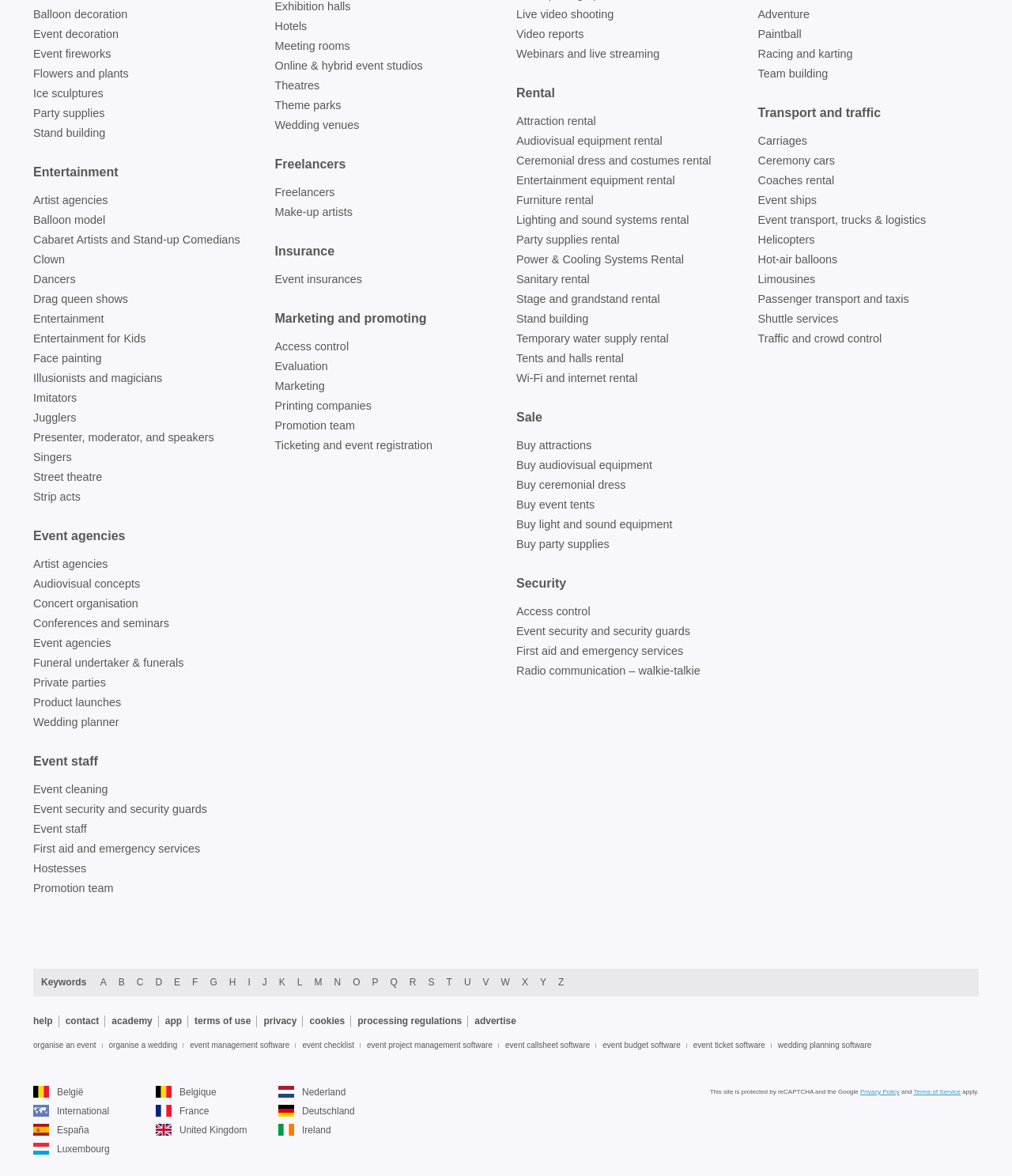Bounding box coordinates should be provided in the format (top-left x, top-left y, bottom-right x, bottom-right y) with all values between 0 and 1. Identify the bounding box for this UI element: Private parties

[0.033, 0.575, 0.105, 0.586]